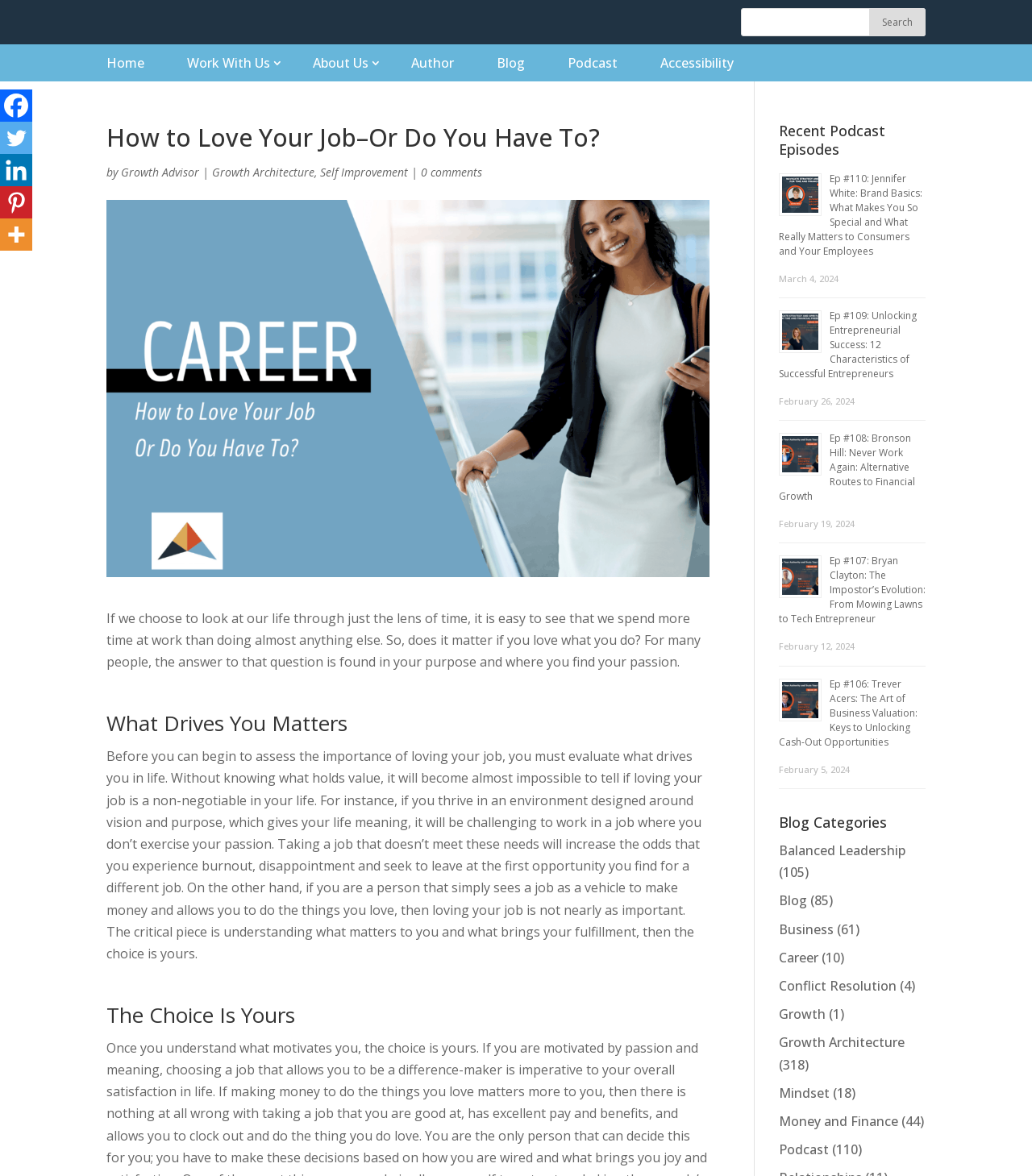Locate the bounding box of the UI element with the following description: "title="More"".

[0.0, 0.186, 0.031, 0.213]